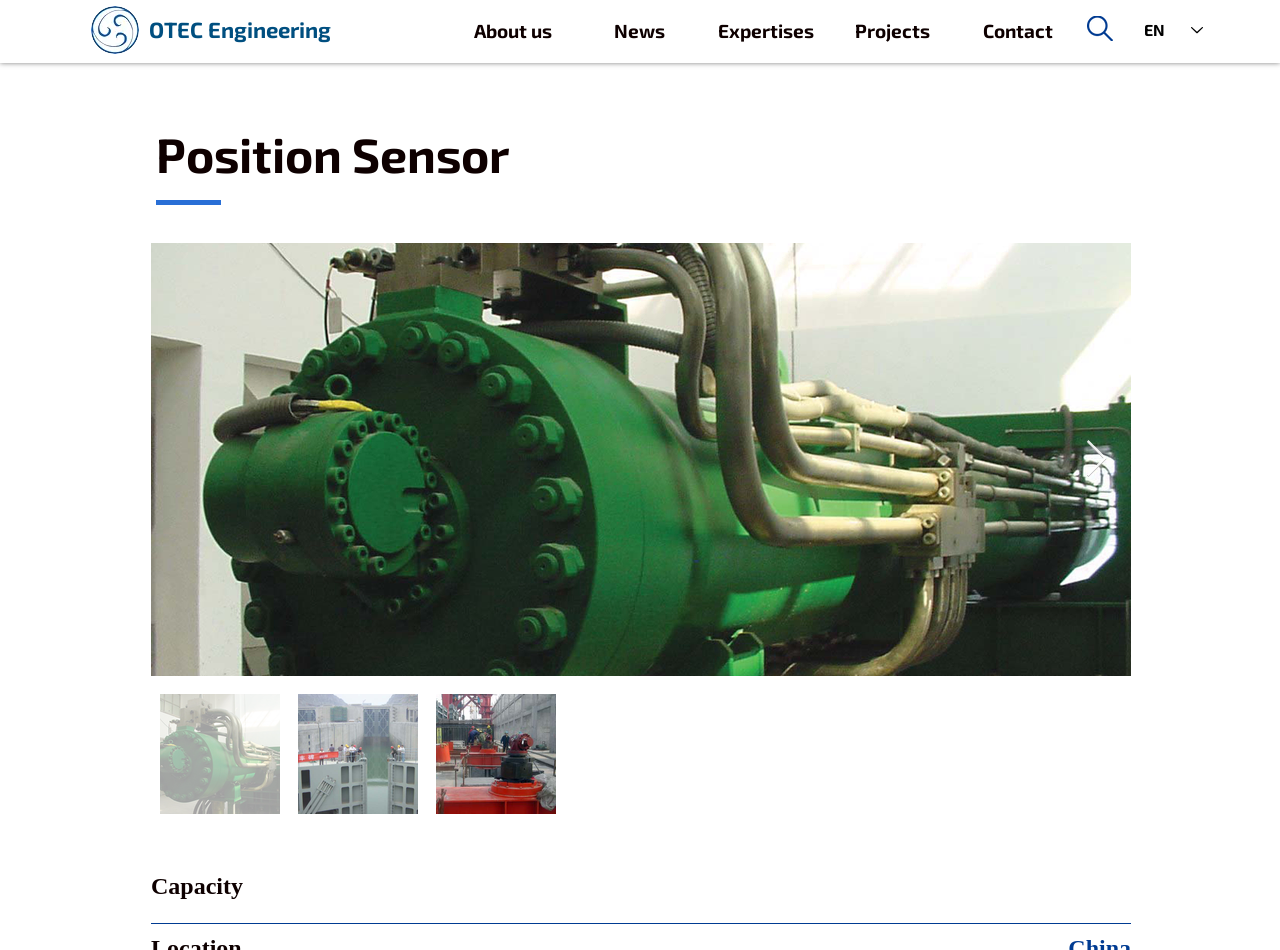What is the current language selected?
Please answer the question as detailed as possible.

The current language selected can be found in the combobox element 'Language Selector - English selected' which indicates that the current language is English, denoted by the 'EN' text.